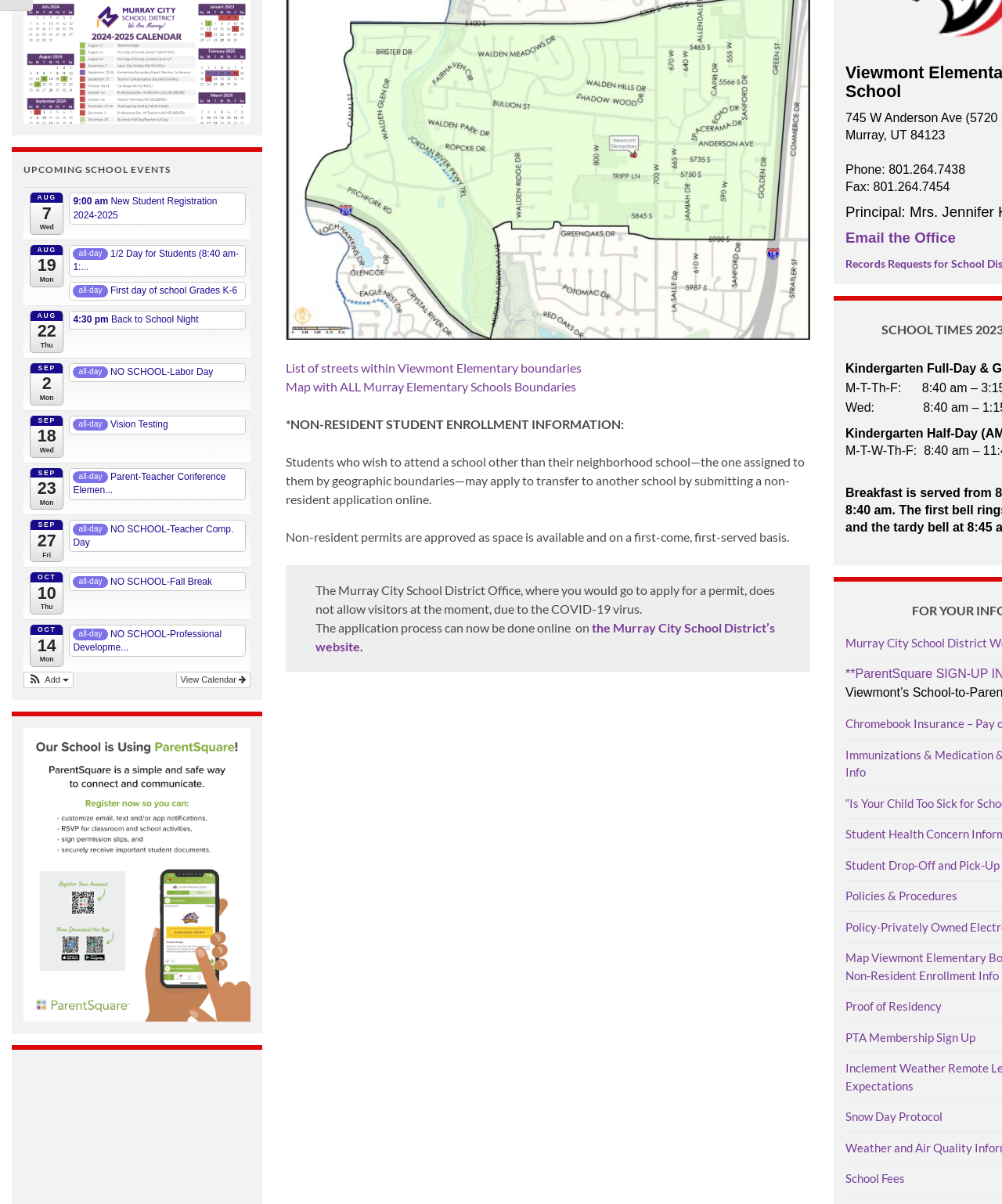Please specify the bounding box coordinates in the format (top-left x, top-left y, bottom-right x, bottom-right y), with all values as floating point numbers between 0 and 1. Identify the bounding box of the UI element described by: all-day NO SCHOOL-Fall Break

[0.068, 0.475, 0.245, 0.491]